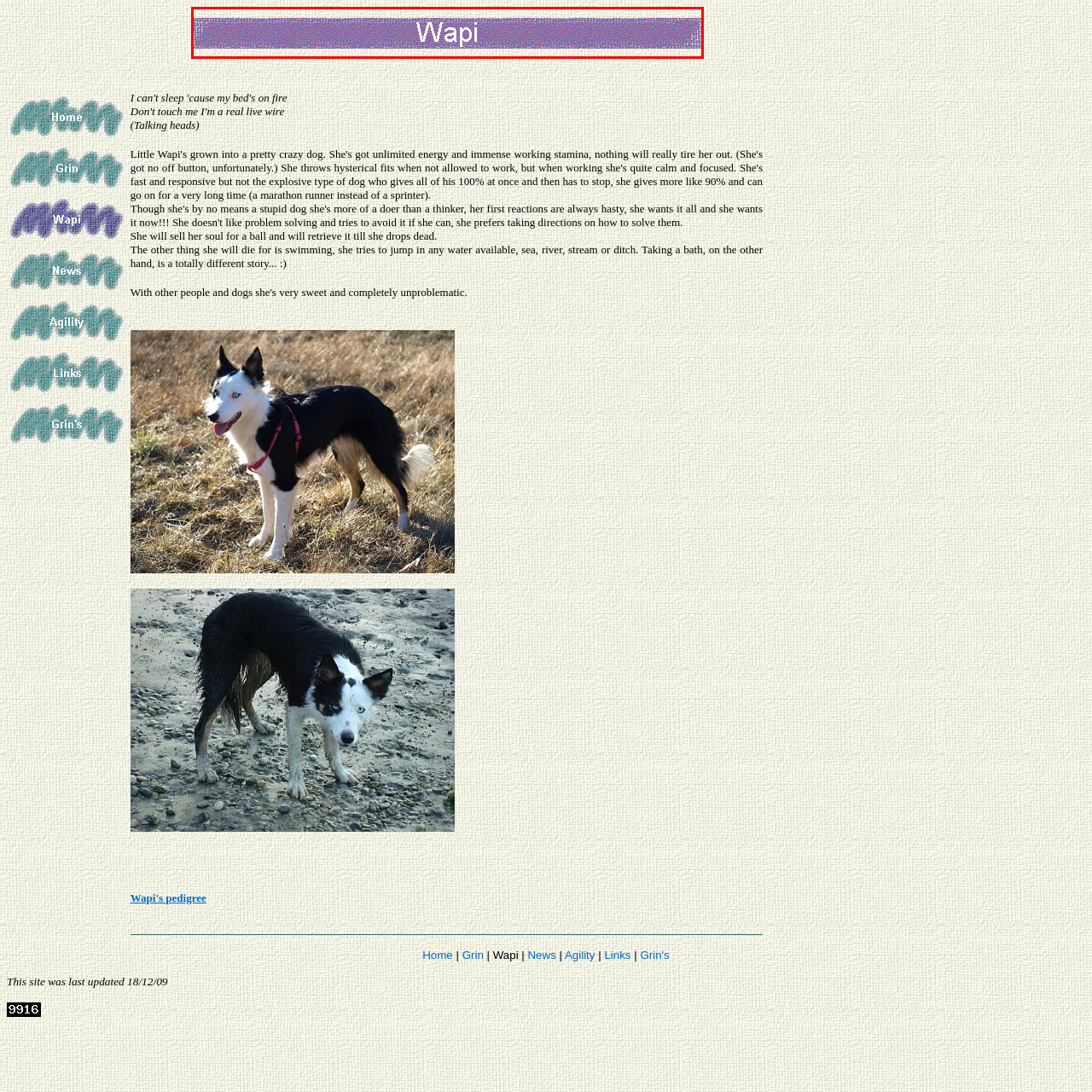What is the aesthetic of the design?
Study the image surrounded by the red bounding box and answer the question comprehensively, based on the details you see.

The caption describes the design as having a 'clean and straightforward' aesthetic, which suggests a minimalistic and easy-to-navigate layout that contributes to a user-friendly interface.